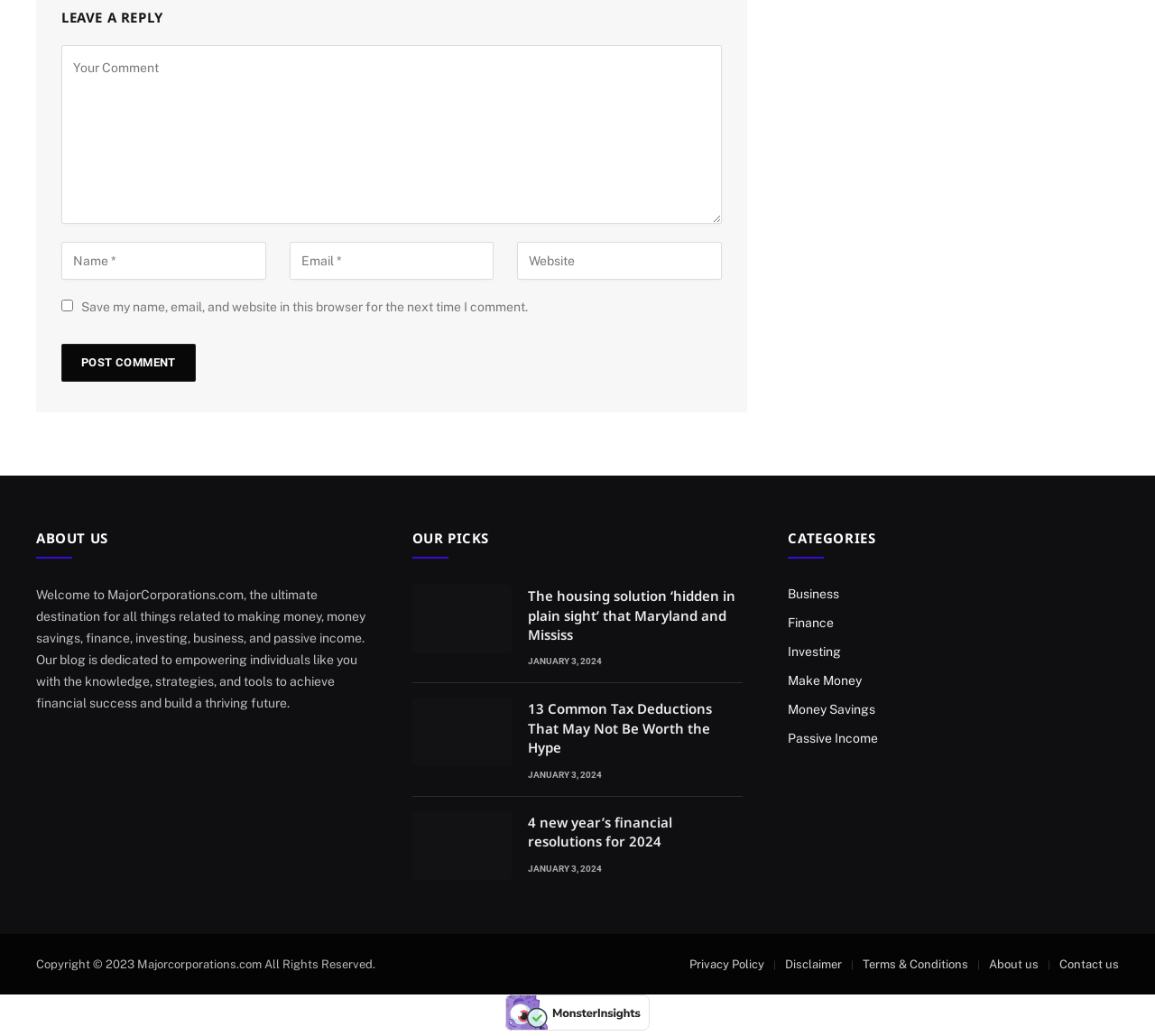What is the date of the articles?
Can you provide a detailed and comprehensive answer to the question?

Each of the articles on the webpage has a time element associated with it, which indicates the date of publication. In all cases, the date is January 3, 2024.